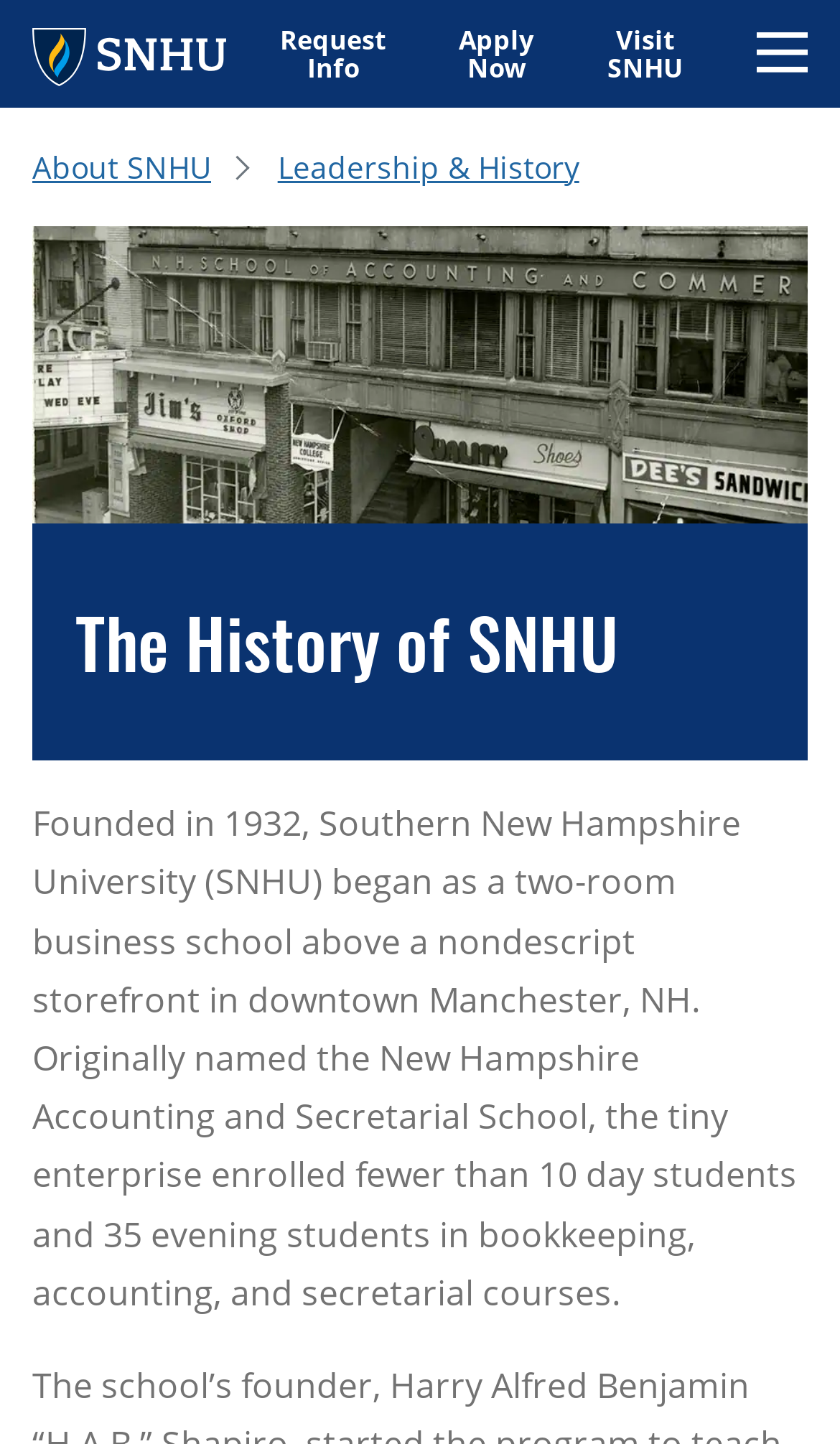What is the year the university was founded?
Look at the image and provide a detailed response to the question.

I found the answer by reading the static text that describes the history of the university, which states 'Founded in 1932, Southern New Hampshire University (SNHU) began as a two-room business school...'.